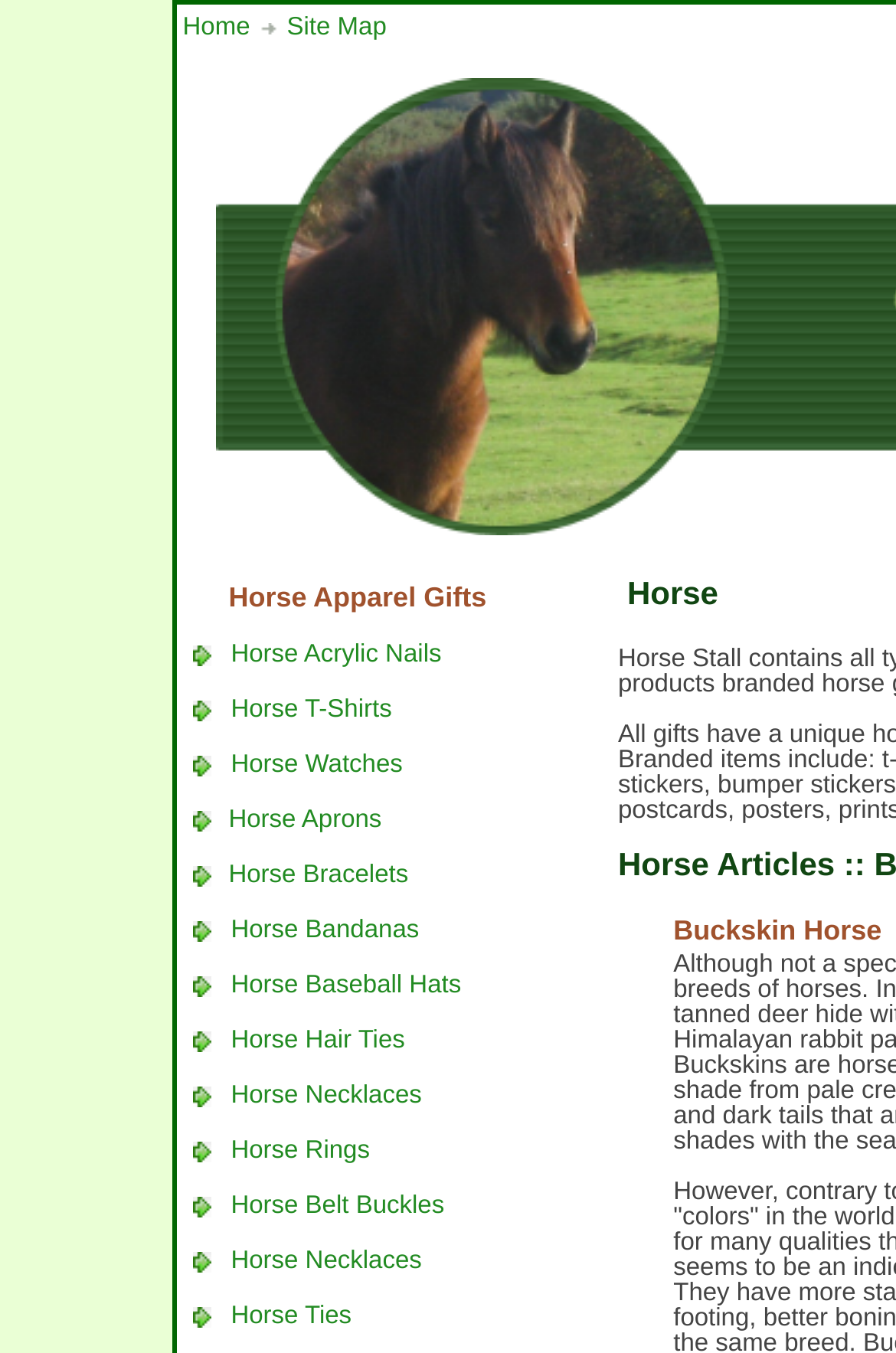Locate the bounding box coordinates of the UI element described by: "Horse Aprons". Provide the coordinates as four float numbers between 0 and 1, formatted as [left, top, right, bottom].

[0.255, 0.595, 0.426, 0.615]